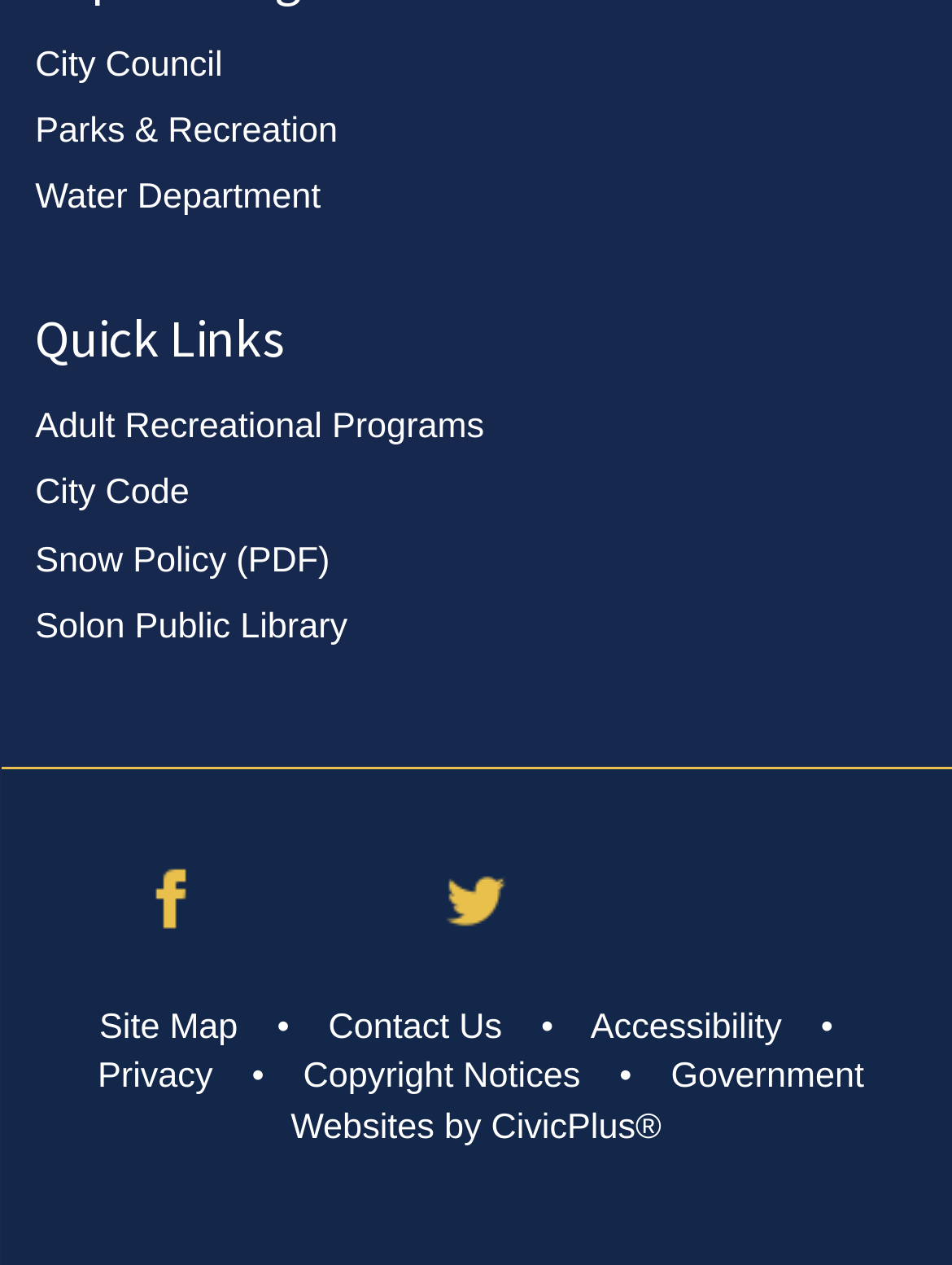Please answer the following question using a single word or phrase: 
What is the last link in the Info Advanced section?

Government Websites by CivicPlus®